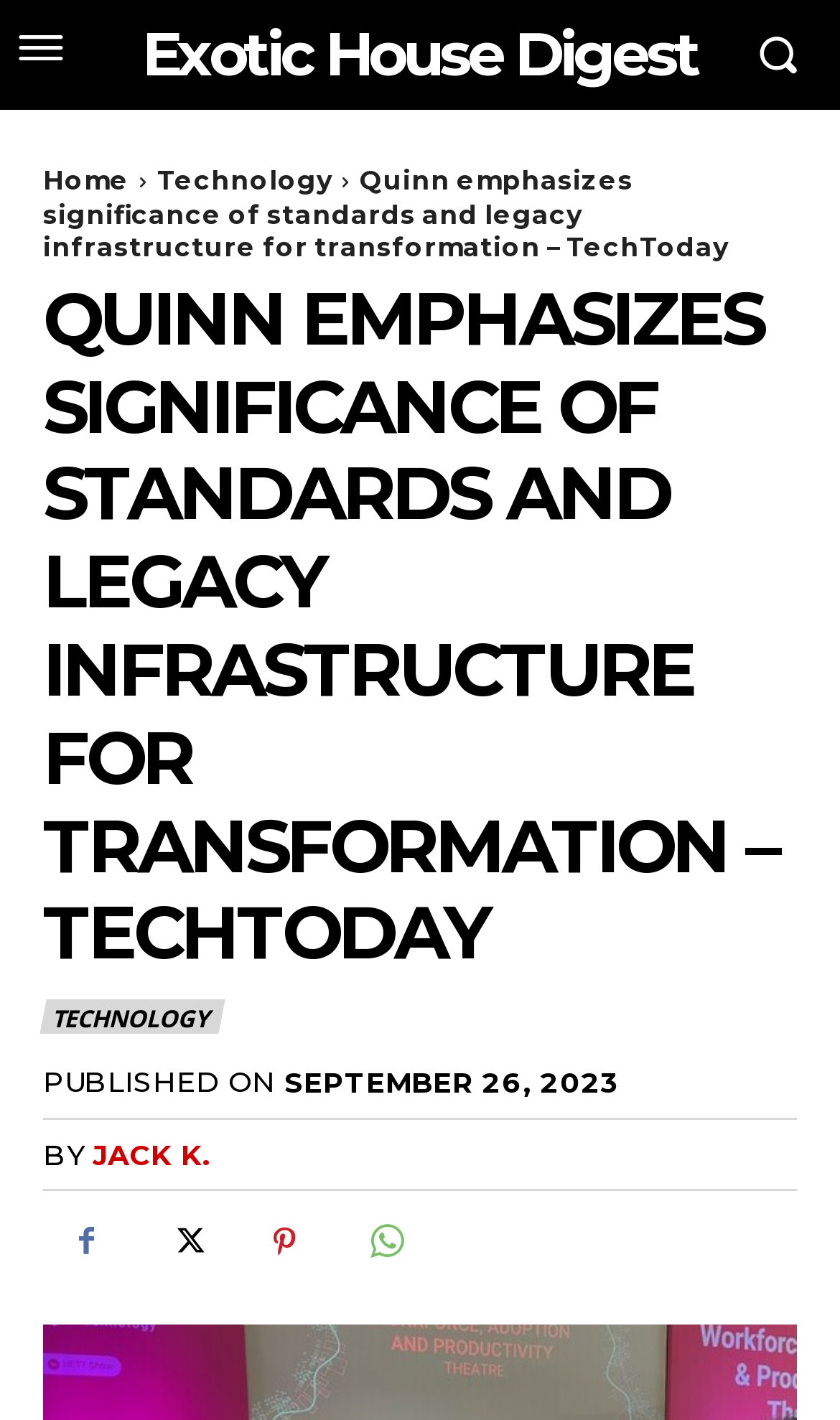Describe every aspect of the webpage comprehensively.

The webpage appears to be an article page from a technology news website, Exotic House Digest. At the top left corner, there is a small image, and next to it, a link to the website's homepage, "Exotic House Digest". On the top right corner, there is another small image.

Below the top section, there is a navigation menu with links to "Home" and "Technology". The main article title, "QUINN EMPHASIZES SIGNIFICANCE OF STANDARDS AND LEGACY INFRASTRUCTURE FOR TRANSFORMATION – TECHTODAY", is displayed prominently in a large font size.

The article content is divided into sections. The first section has a link to the "TECHNOLOGY" category. Below it, there is a "PUBLISHED ON" label, followed by the publication date, "SEPTEMBER 26, 2023". The author's name, "JACK K.", is mentioned below, along with four social media links represented by icons.

There are no other images on the page besides the two small ones at the top. The overall layout is organized, with clear headings and concise text.